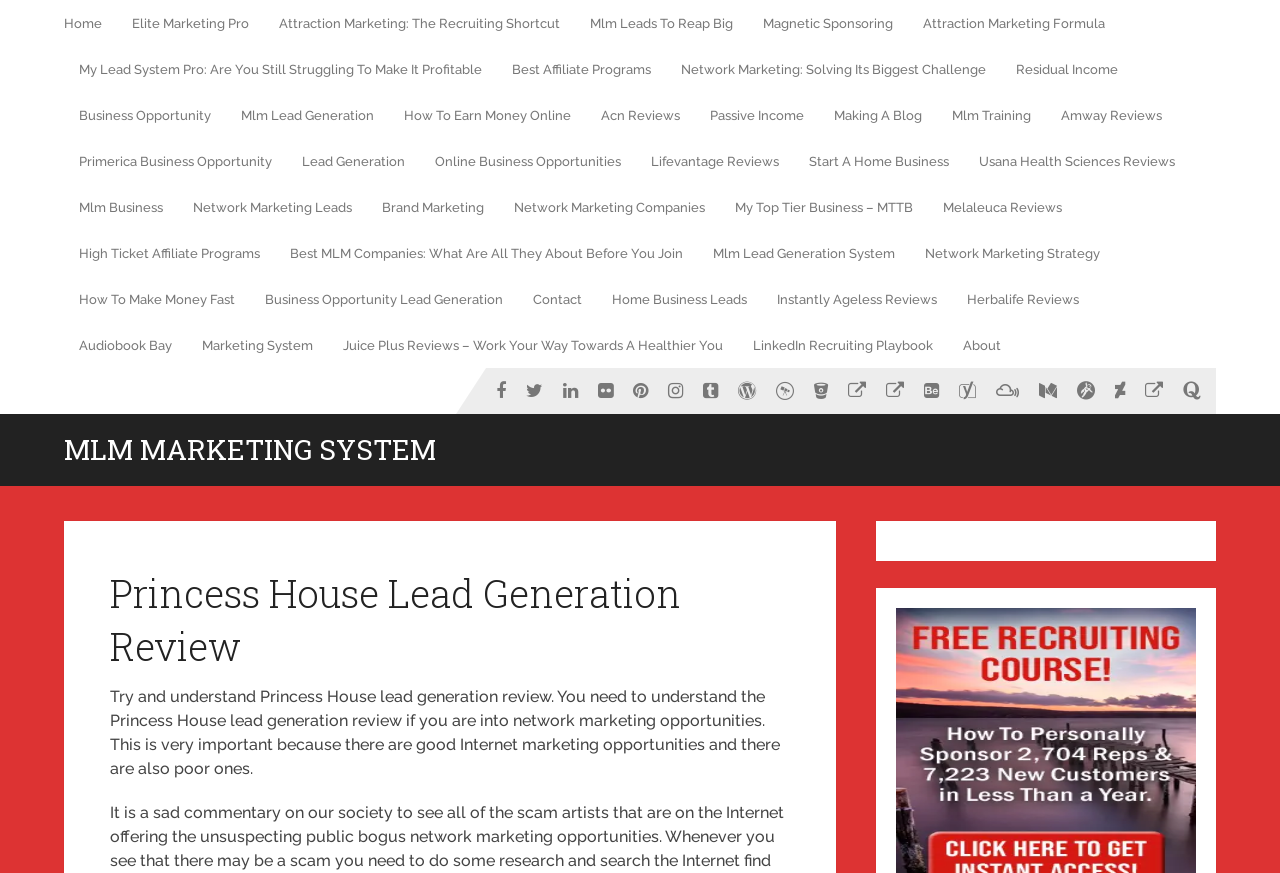Locate the bounding box coordinates of the element that needs to be clicked to carry out the instruction: "Click on Home". The coordinates should be given as four float numbers ranging from 0 to 1, i.e., [left, top, right, bottom].

[0.05, 0.0, 0.091, 0.053]